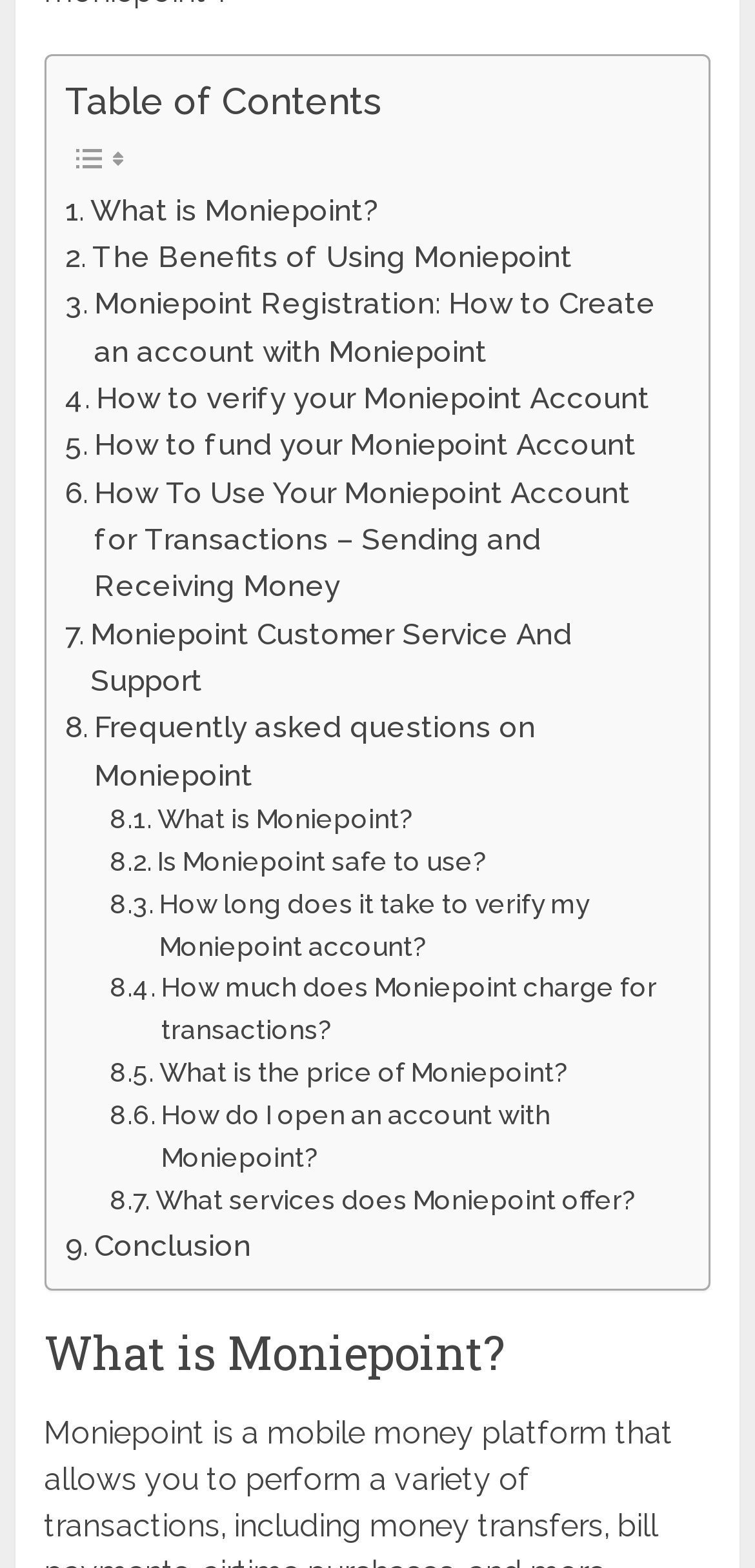Based on the element description, predict the bounding box coordinates (top-left x, top-left y, bottom-right x, bottom-right y) for the UI element in the screenshot: Moniepoint Customer Service And Support

[0.087, 0.389, 0.888, 0.449]